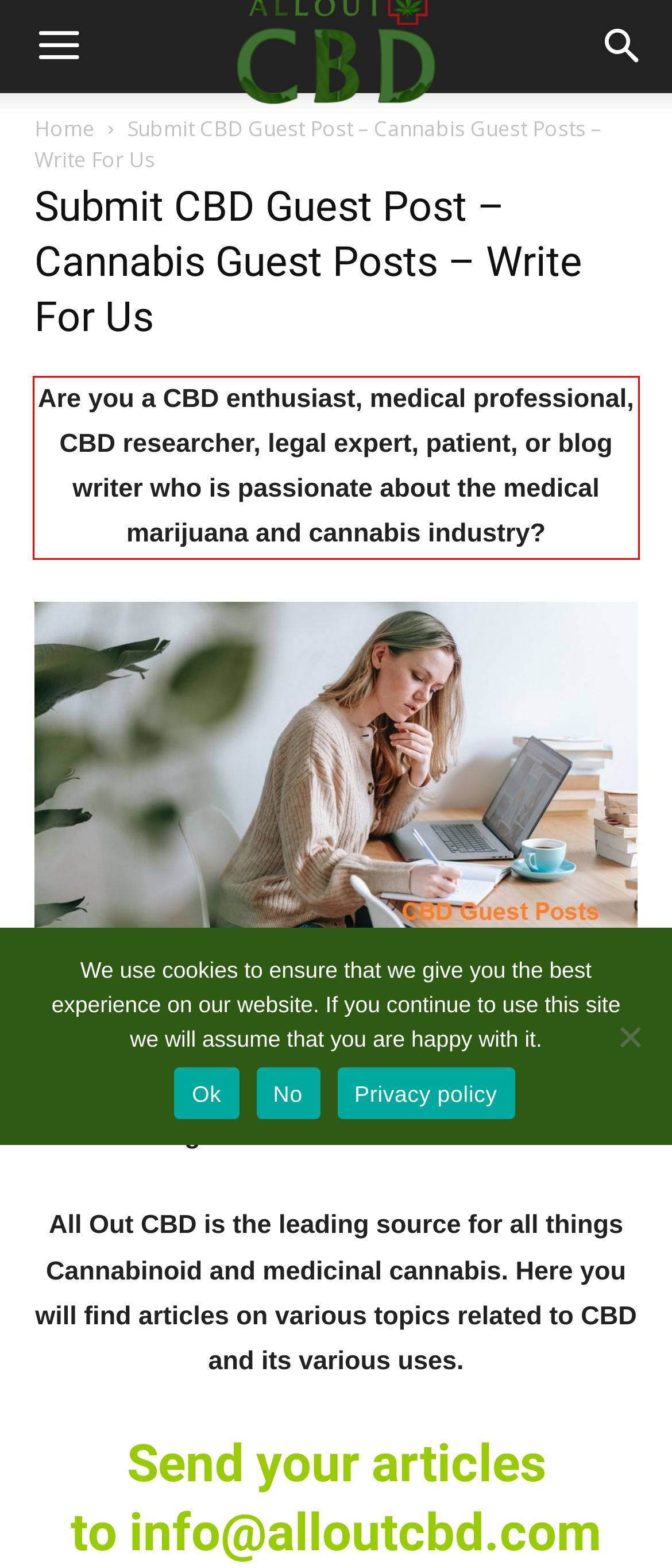You are provided with a screenshot of a webpage featuring a red rectangle bounding box. Extract the text content within this red bounding box using OCR.

Are you a CBD enthusiast, medical professional, CBD researcher, legal expert, patient, or blog writer who is passionate about the medical marijuana and cannabis industry?